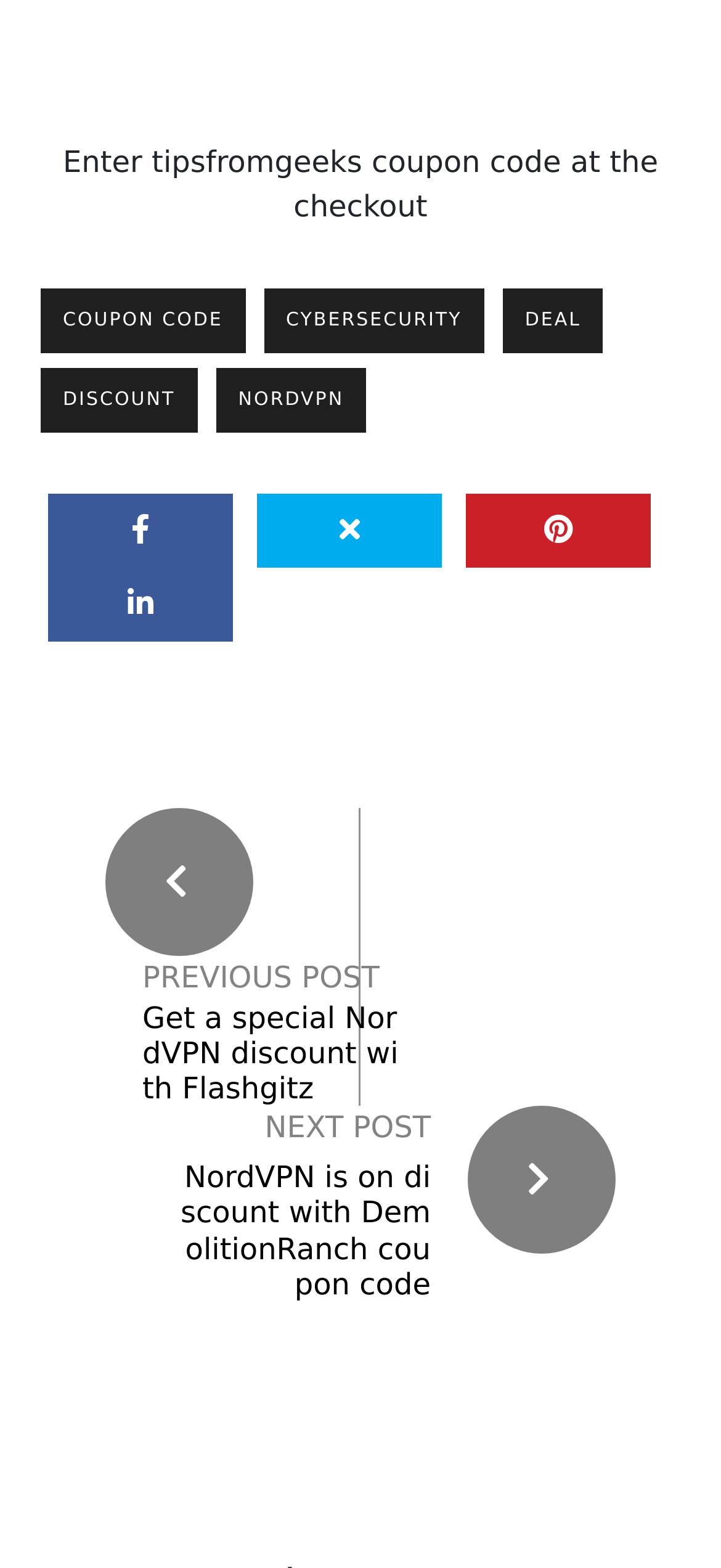Locate the bounding box coordinates of the area where you should click to accomplish the instruction: "Go to next post".

[0.367, 0.708, 0.597, 0.73]